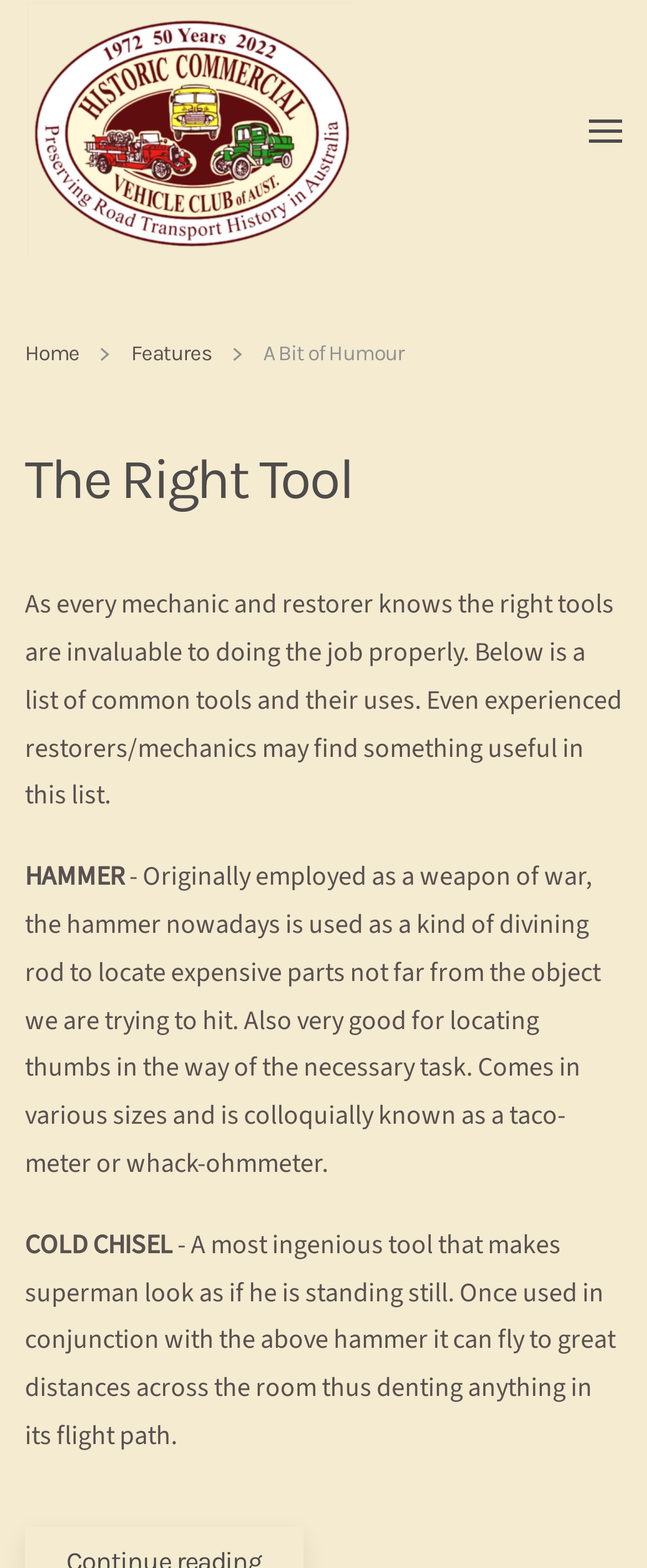Identify the bounding box for the described UI element. Provide the coordinates in (top-left x, top-left y, bottom-right x, bottom-right y) format with values ranging from 0 to 1: Home

[0.038, 0.217, 0.123, 0.233]